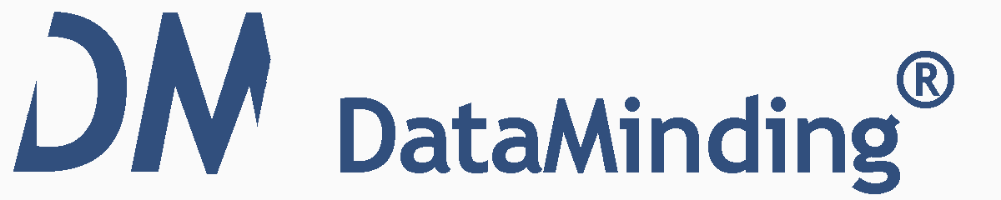Is 'DataMinding' a registered brand?
Give a one-word or short phrase answer based on the image.

Yes